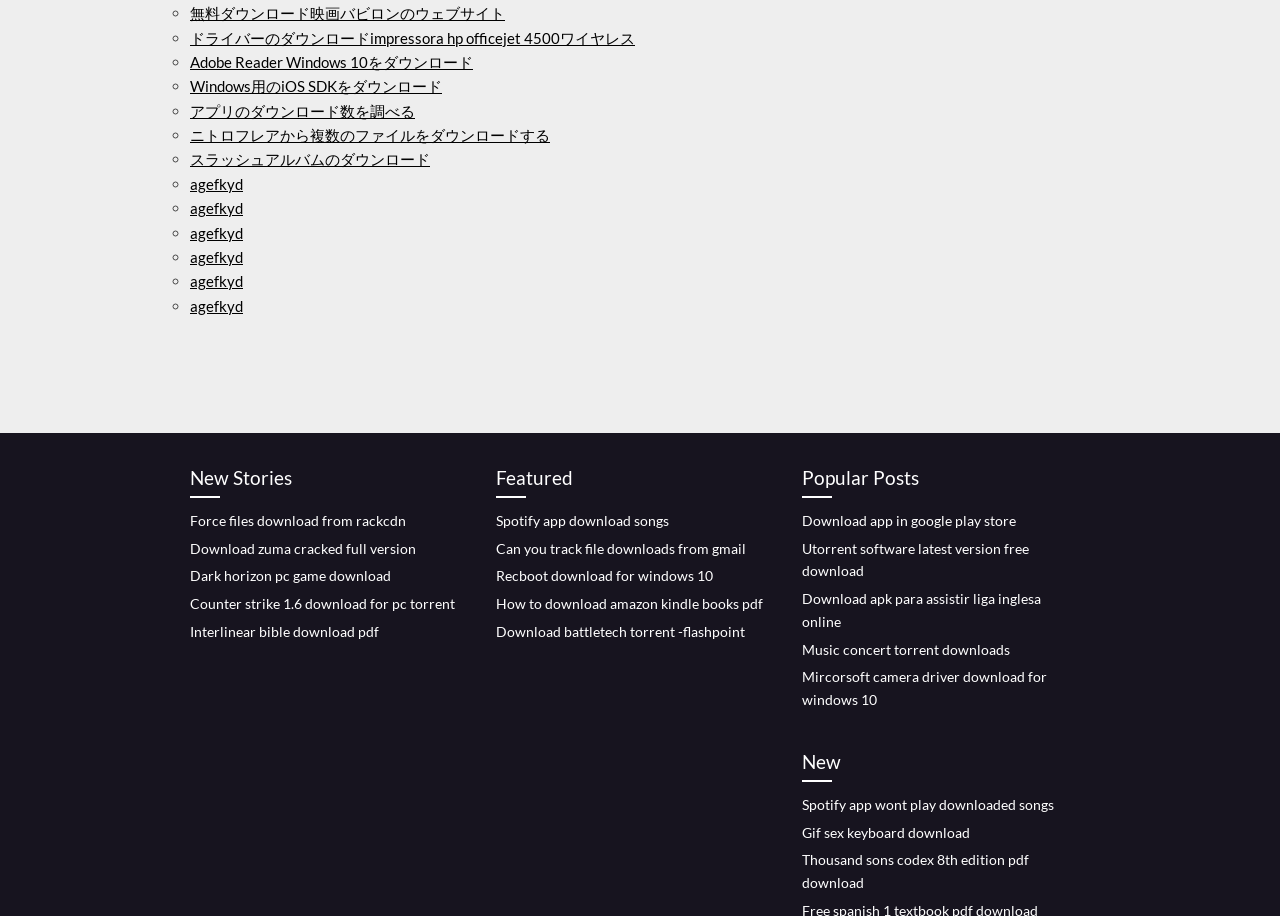What is the category of the section with the heading 'New Stories'?
Examine the image and give a concise answer in one word or a short phrase.

Downloads